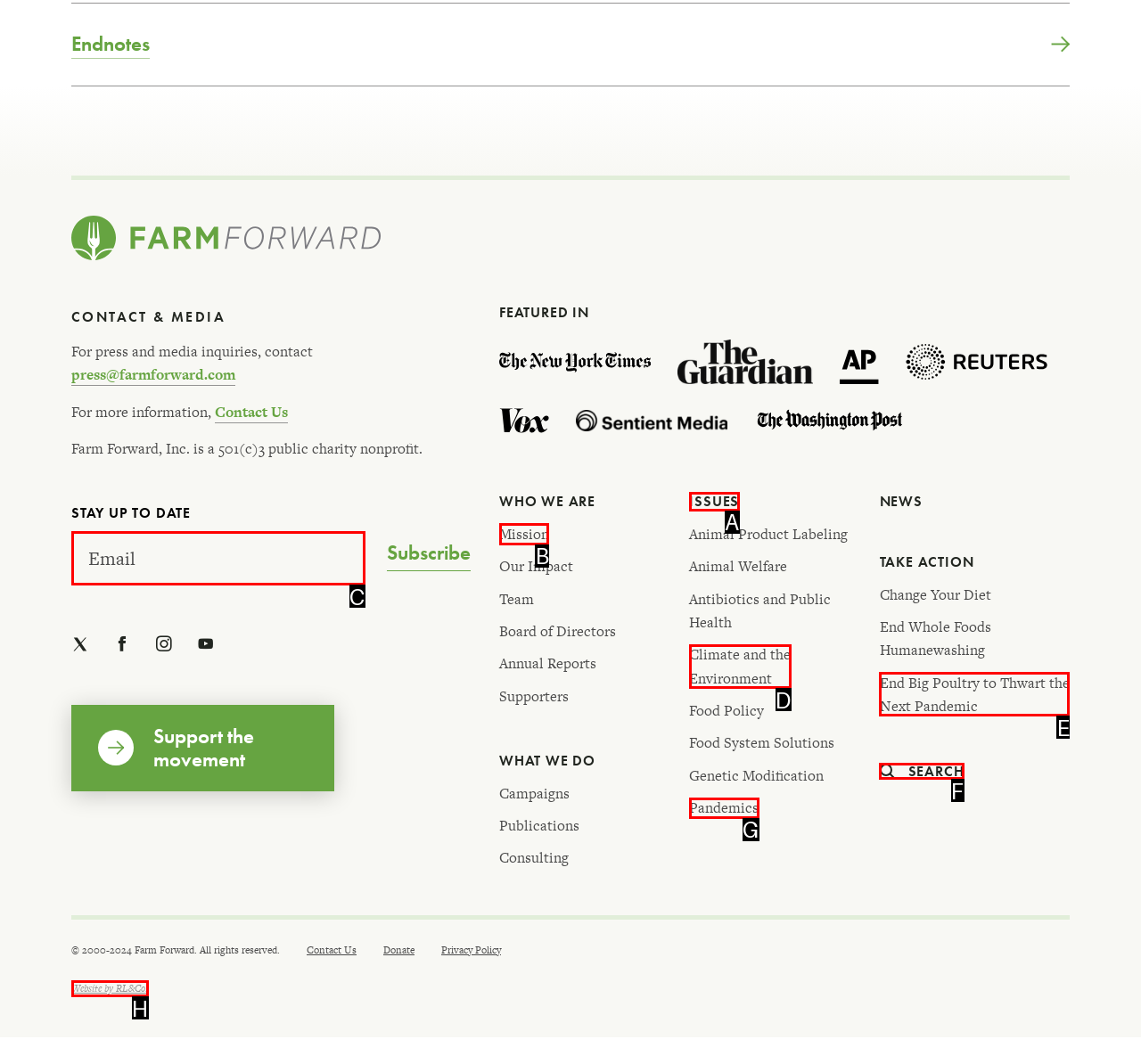Choose the letter of the option you need to click to Learn more about Farm Forward's mission. Answer with the letter only.

B